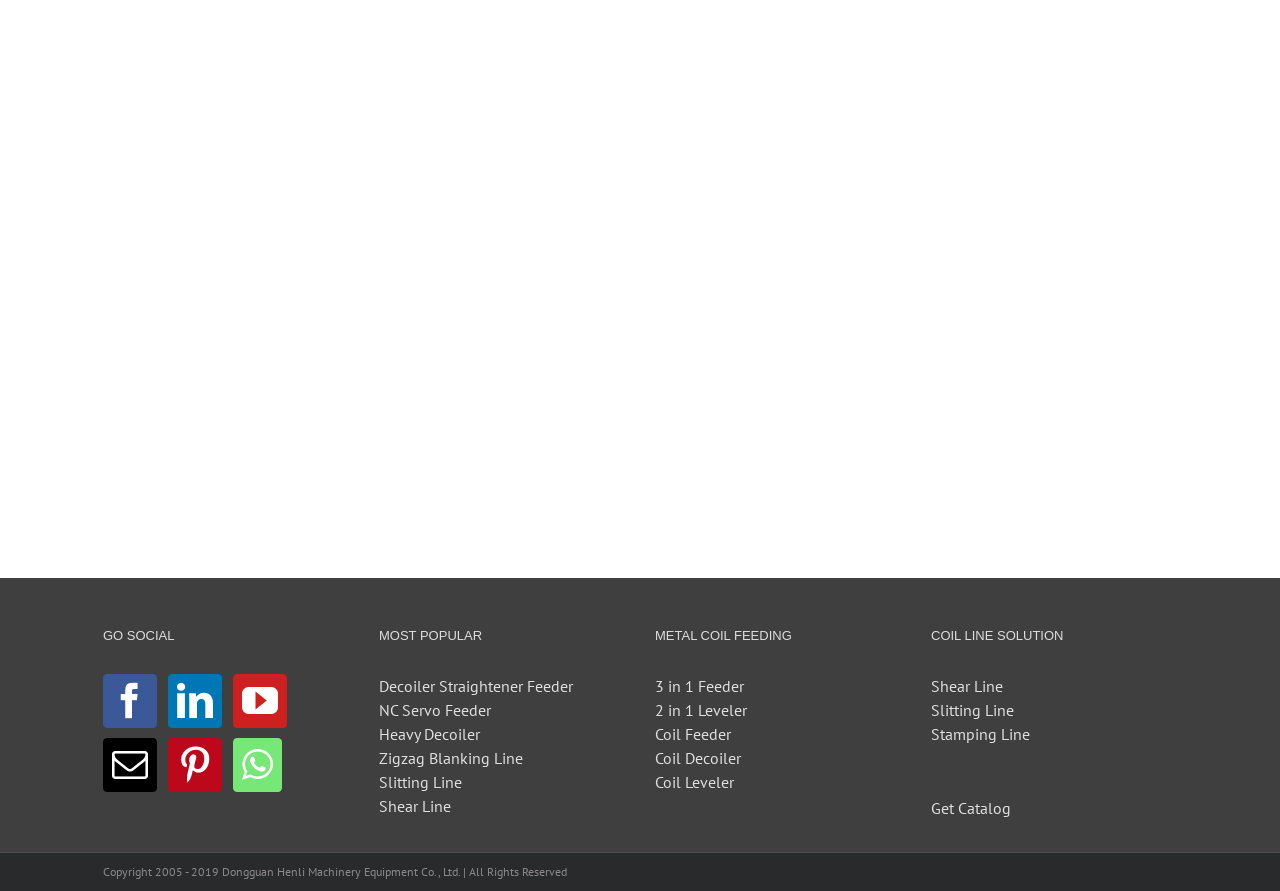What is the category of products listed under 'METAL COIL FEEDING'?
Refer to the image and provide a one-word or short phrase answer.

Feeder and Leveler